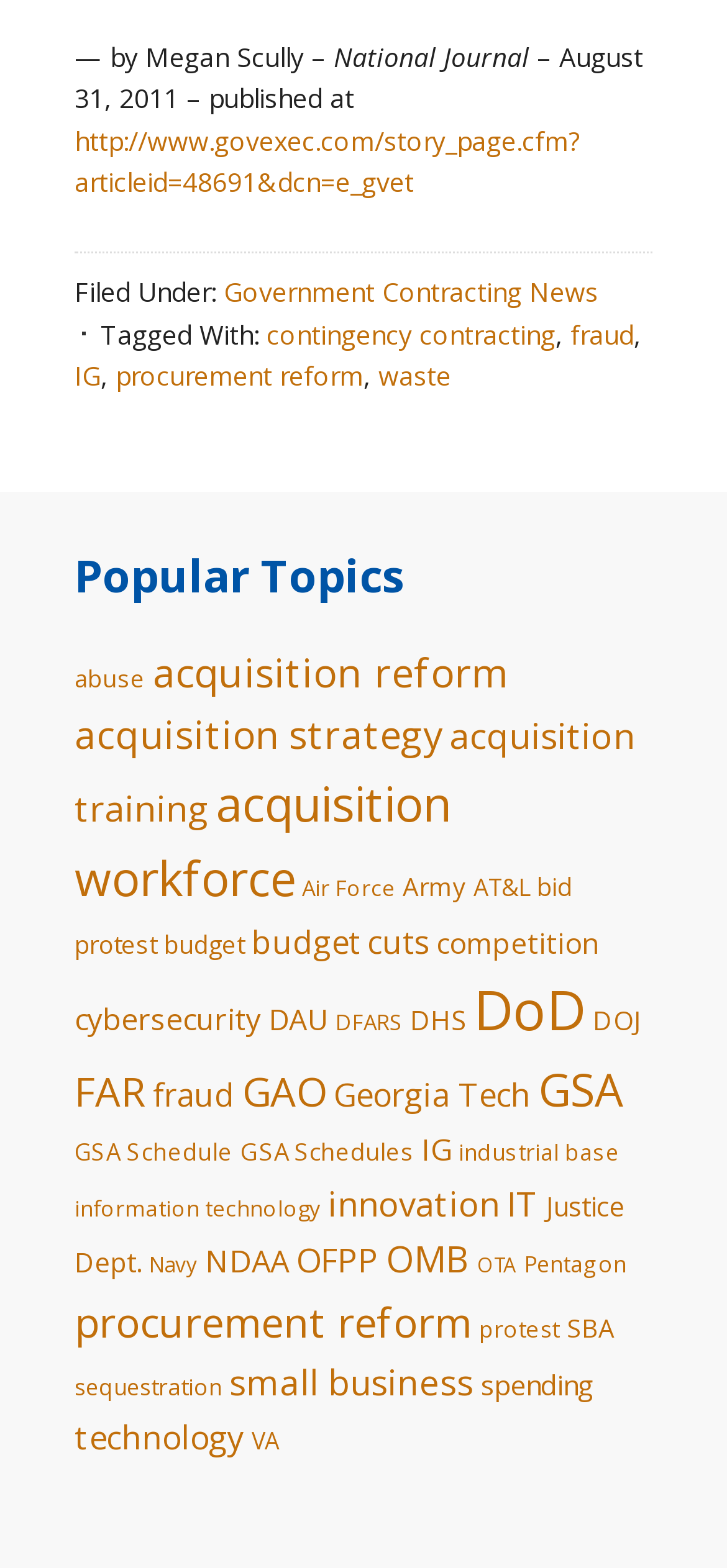Use a single word or phrase to answer the question: 
How many topics are listed under 'Popular Topics'?

30